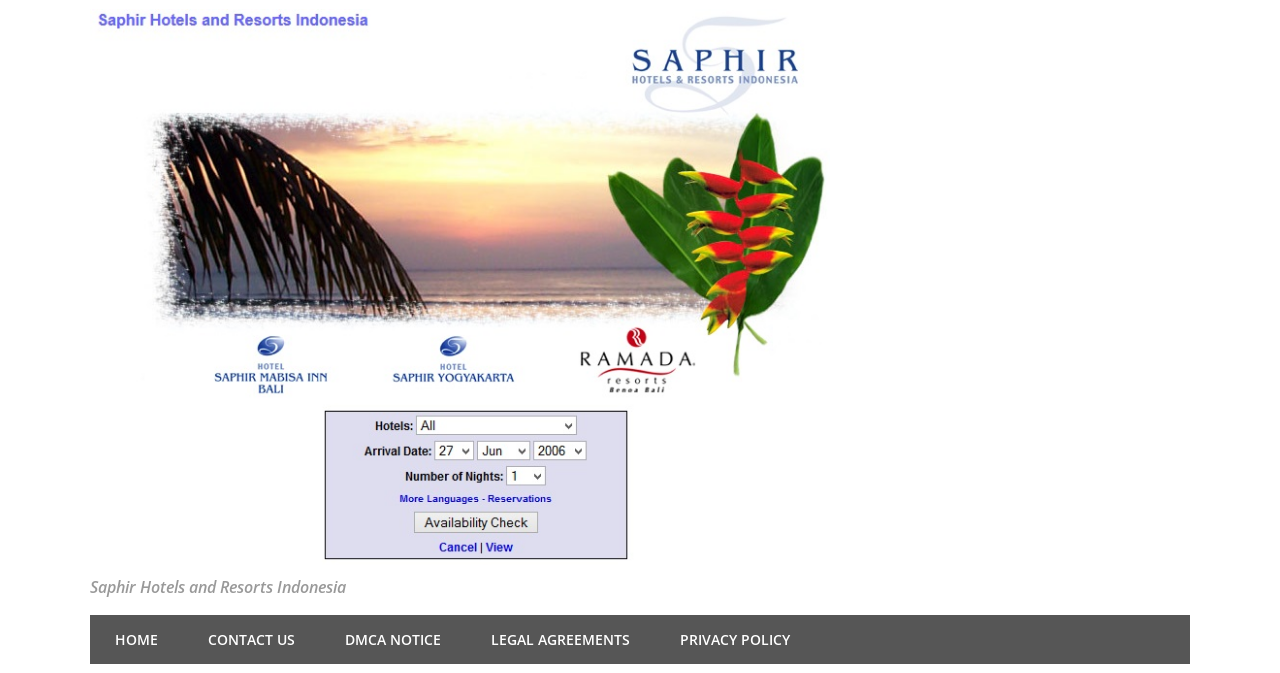Determine the bounding box coordinates in the format (top-left x, top-left y, bottom-right x, bottom-right y). Ensure all values are floating point numbers between 0 and 1. Identify the bounding box of the UI element described by: Home

[0.07, 0.914, 0.143, 0.987]